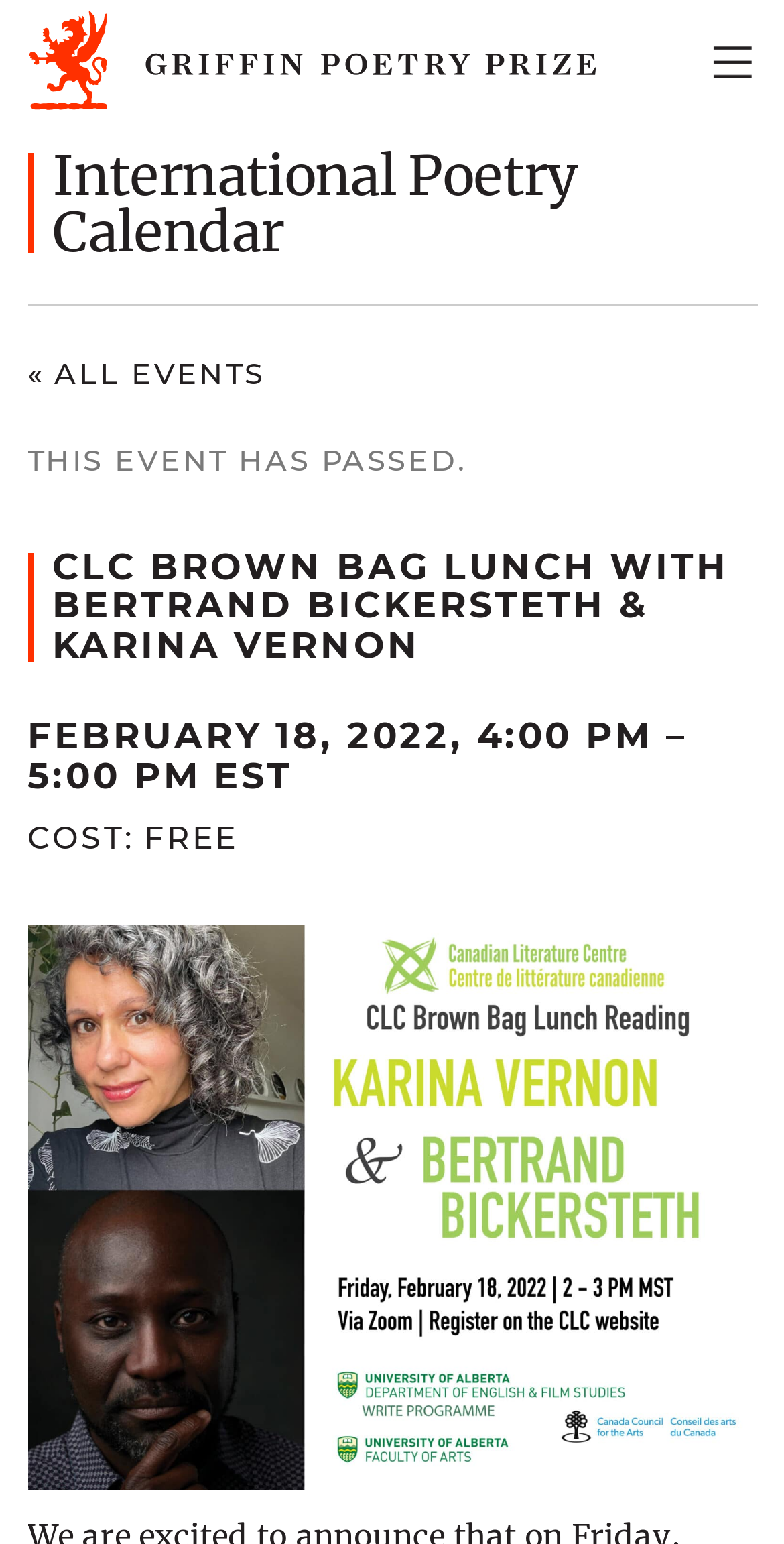Please find the bounding box coordinates of the element that must be clicked to perform the given instruction: "View the ALL EVENTS link". The coordinates should be four float numbers from 0 to 1, i.e., [left, top, right, bottom].

[0.035, 0.231, 0.339, 0.254]